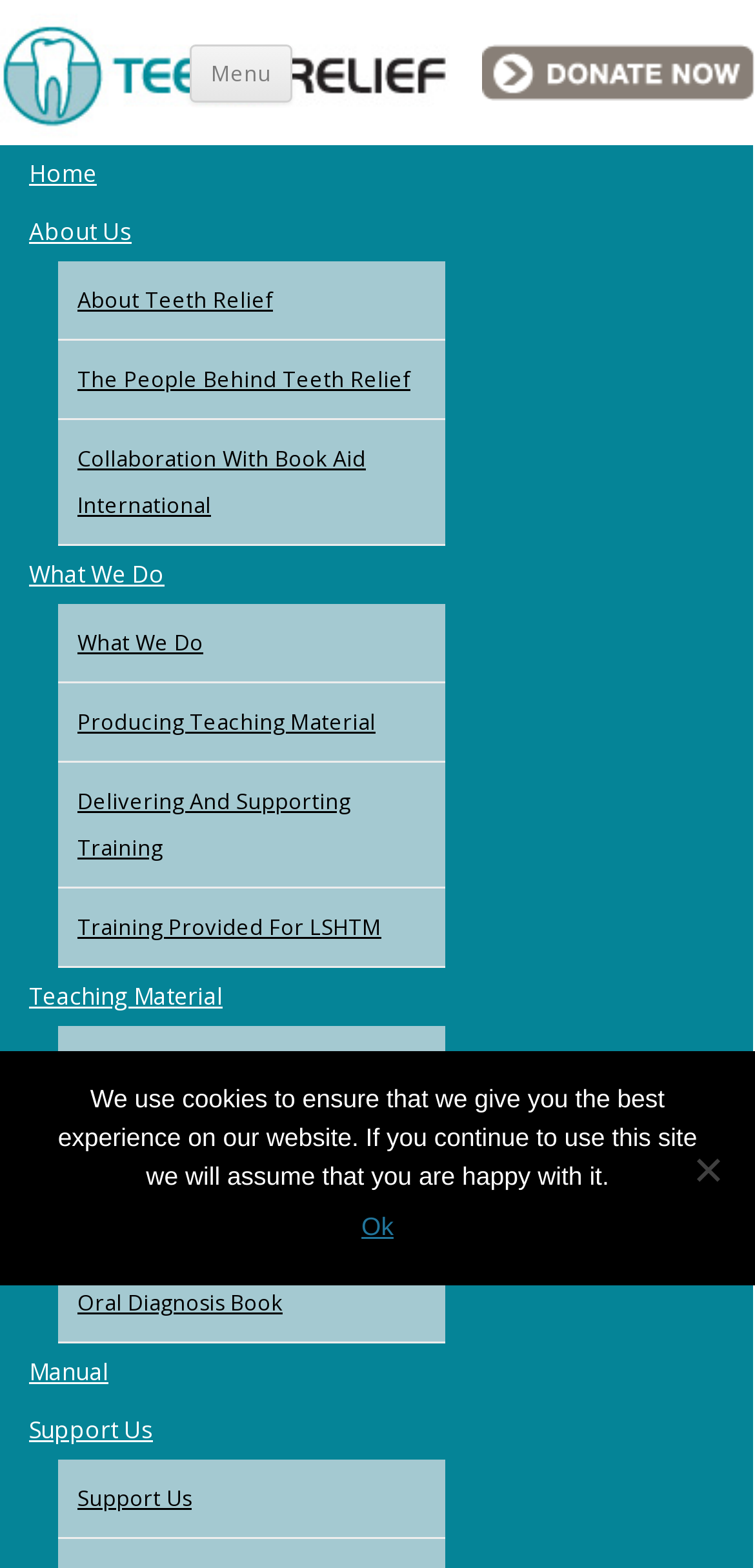What is the organization collaborating with?
Answer the question in a detailed and comprehensive manner.

The link 'Collaboration With Book Aid International' implies that Teeth Relief is collaborating with Book Aid International, which suggests a partnership between the two organizations.